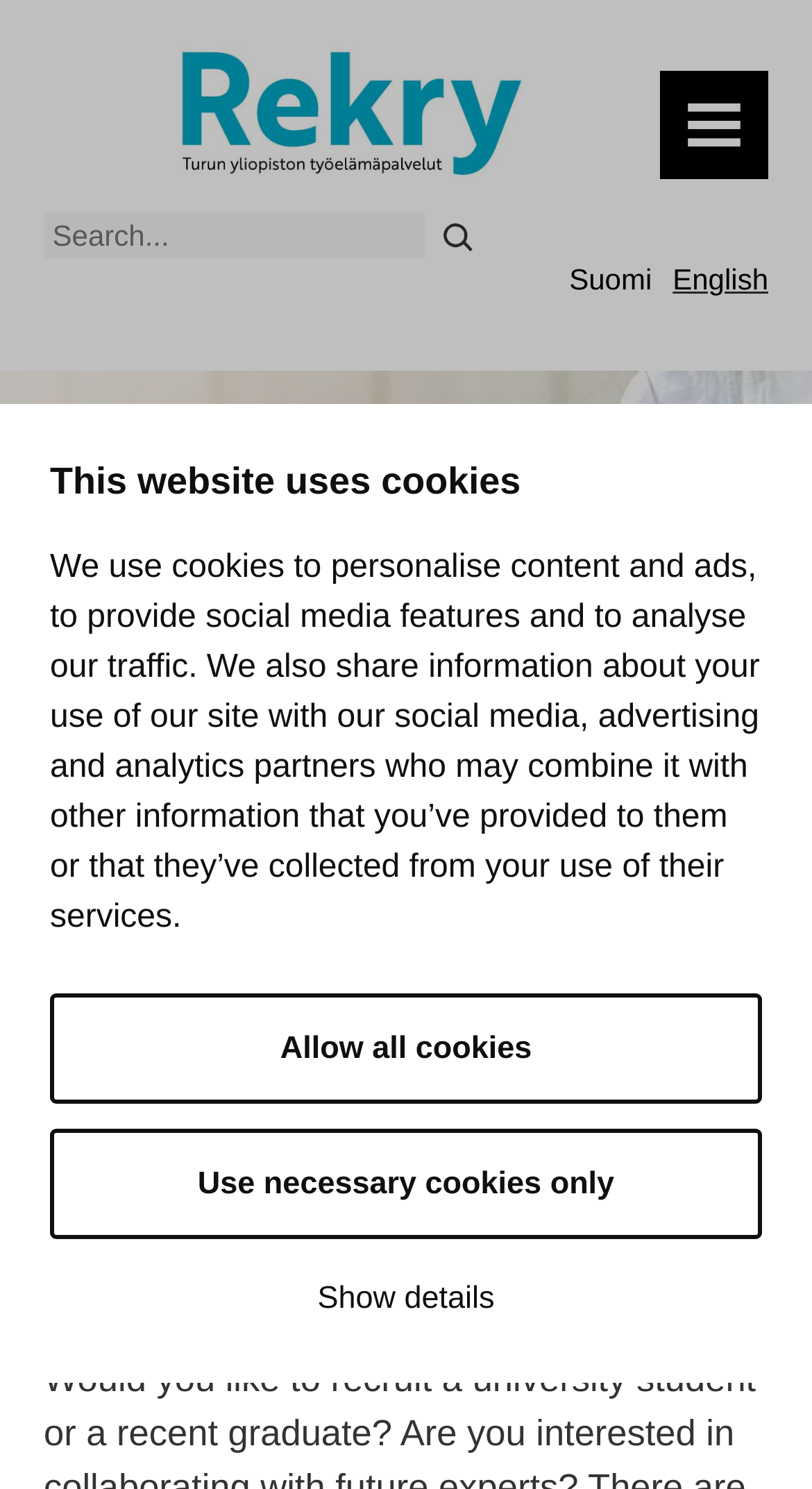Reply to the question below using a single word or brief phrase:
What is the purpose of this website?

Recruit students or graduates